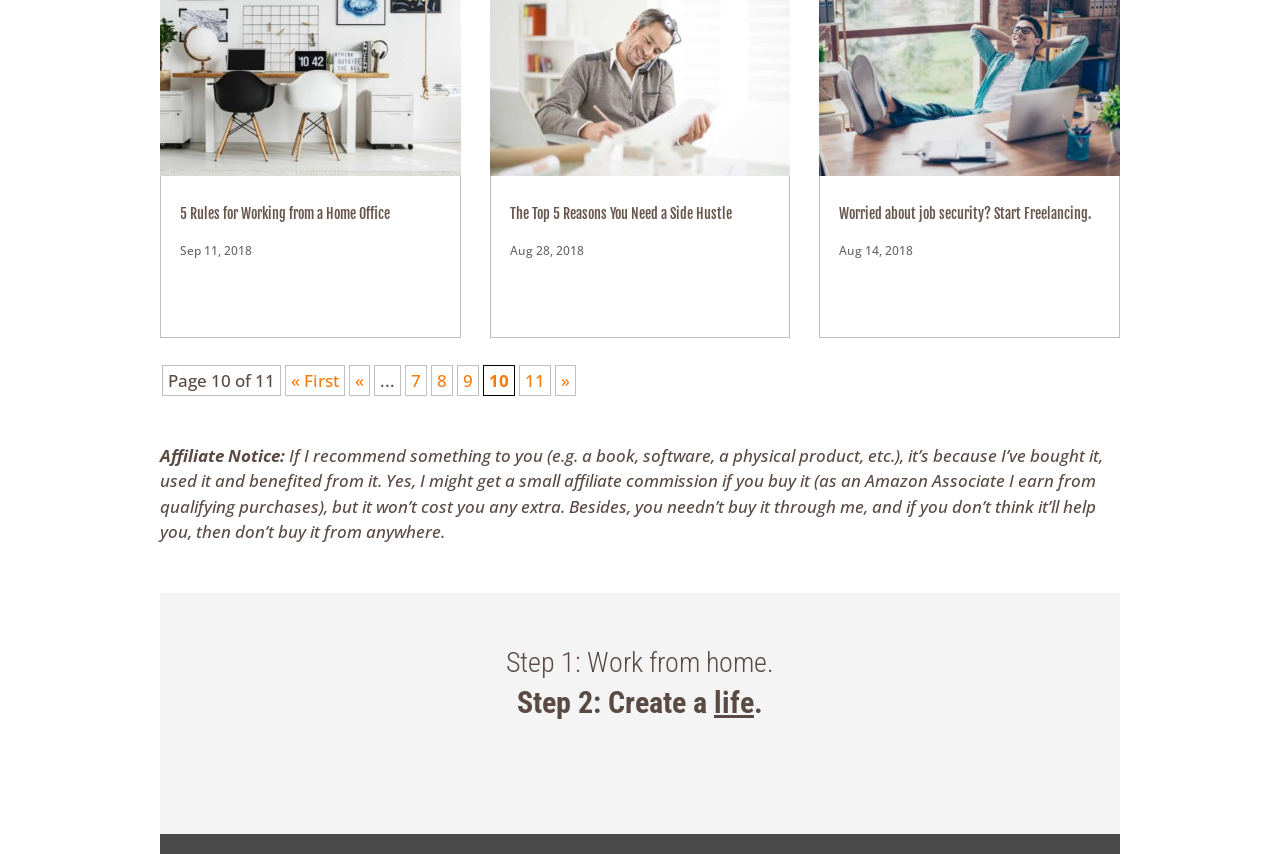Identify the bounding box coordinates of the element that should be clicked to fulfill this task: "Go to page 11". The coordinates should be provided as four float numbers between 0 and 1, i.e., [left, top, right, bottom].

[0.405, 0.428, 0.43, 0.464]